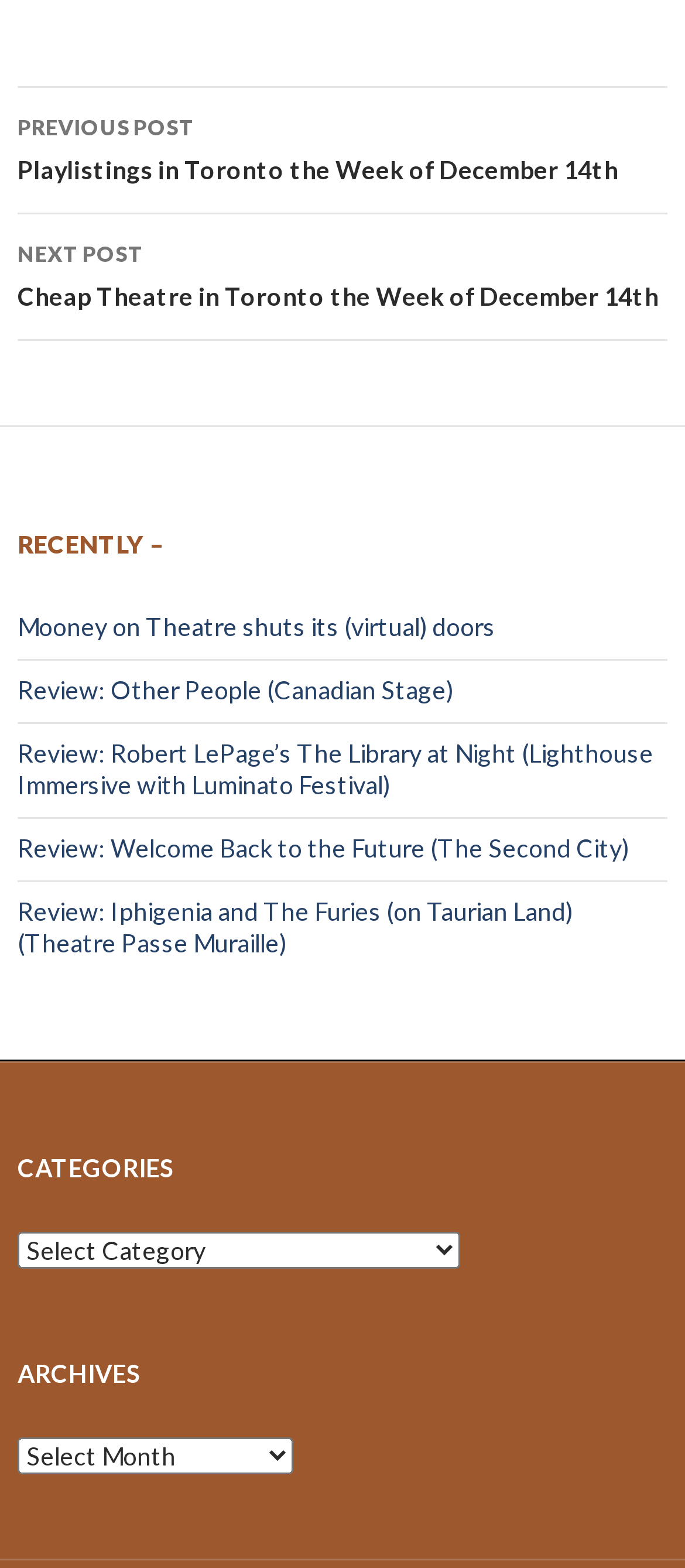Identify the bounding box coordinates for the UI element described as: "Review: Other People (Canadian Stage)".

[0.026, 0.43, 0.662, 0.449]